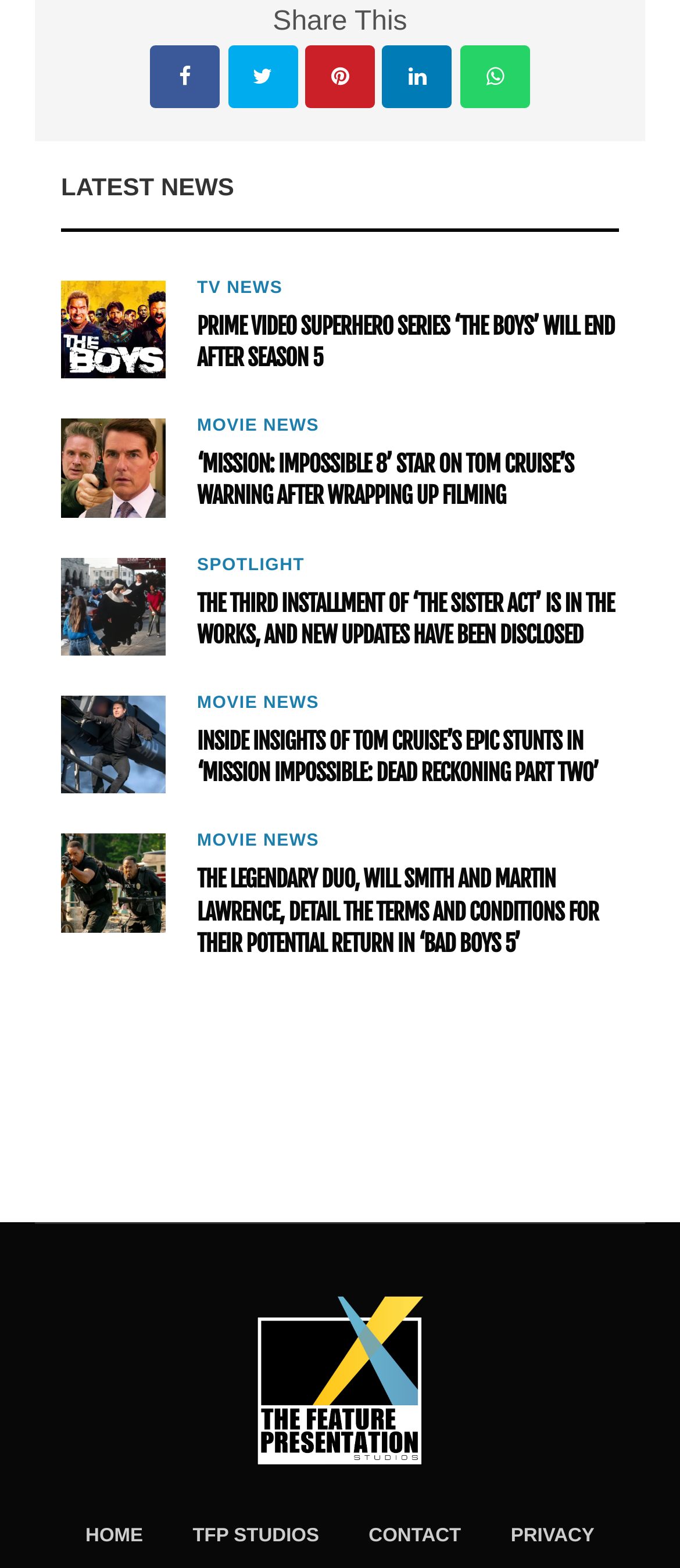Given the webpage screenshot, identify the bounding box of the UI element that matches this description: "Contact".

[0.542, 0.973, 0.678, 0.986]